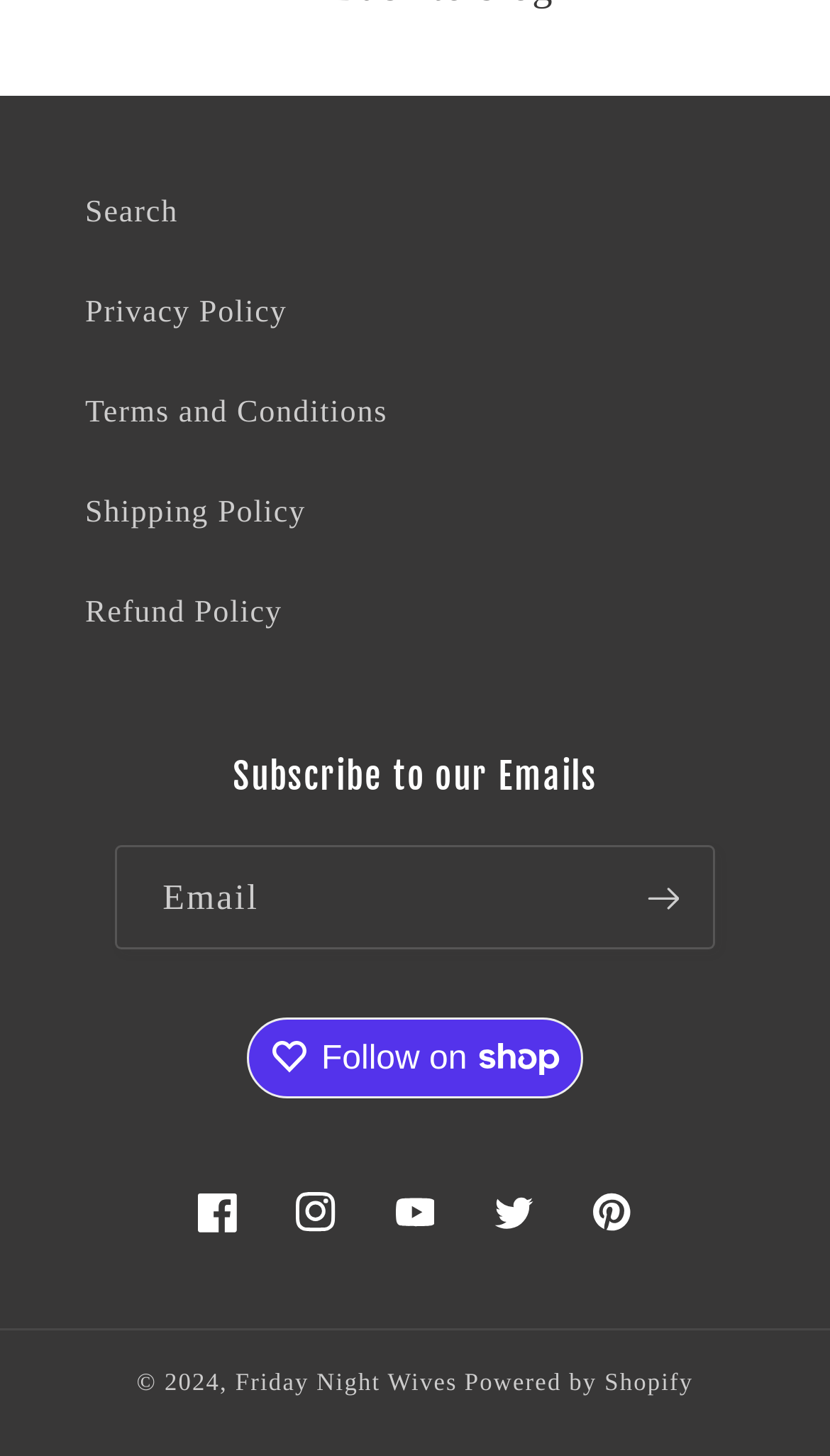Find the bounding box coordinates of the element I should click to carry out the following instruction: "Follow on Shop".

[0.297, 0.699, 0.703, 0.753]